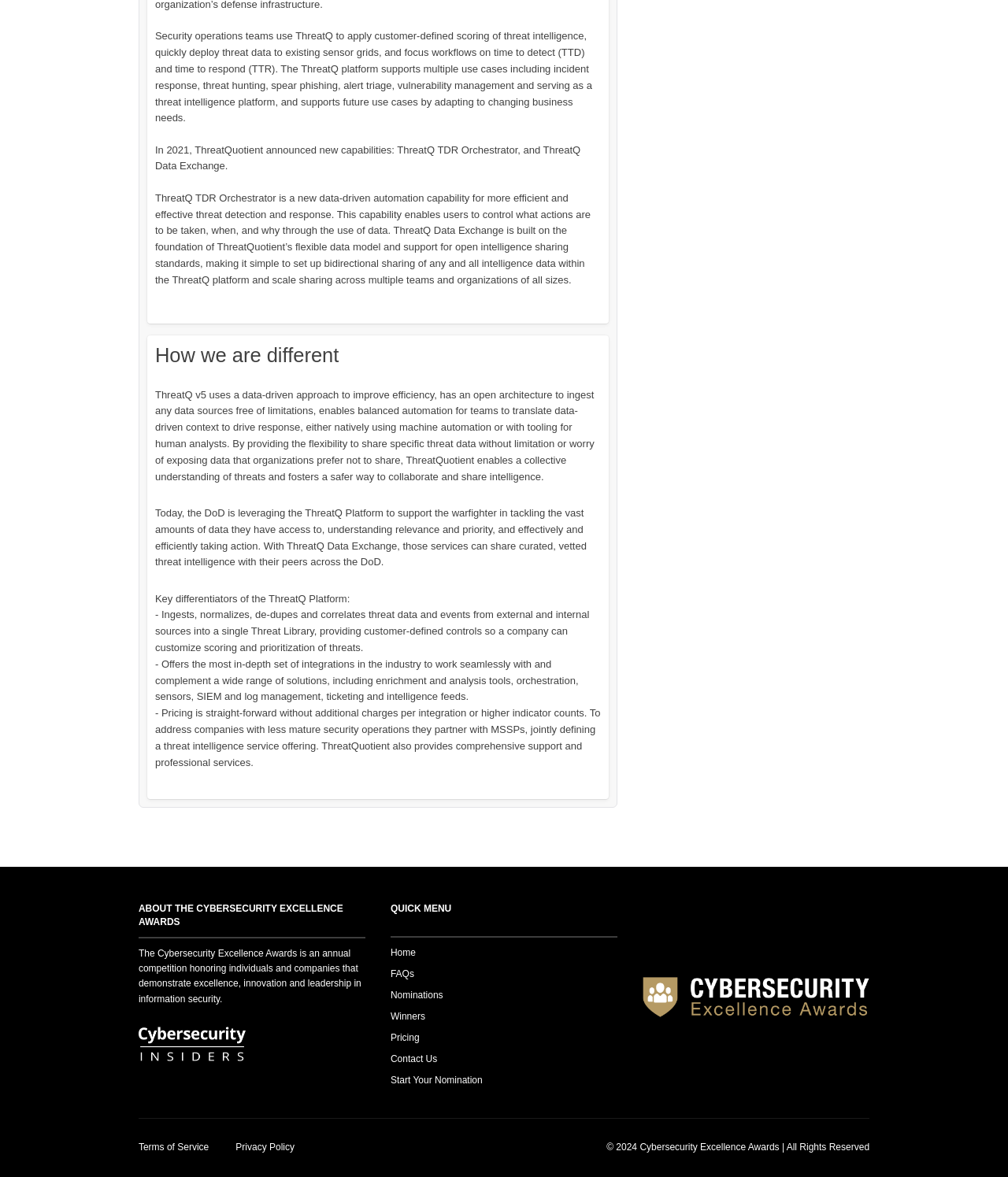How many links are there in the QUICK MENU section?
Give a one-word or short-phrase answer derived from the screenshot.

7